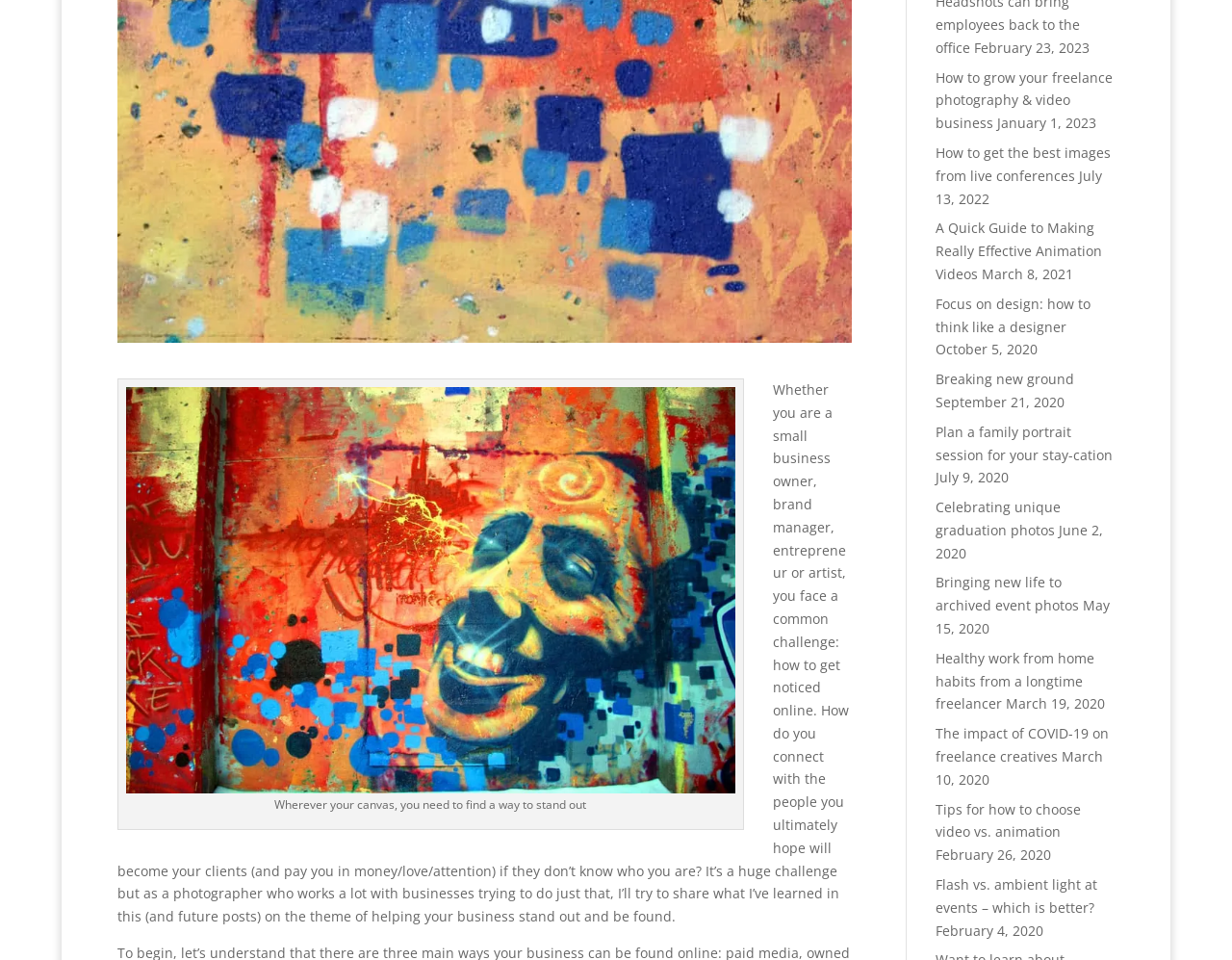Please predict the bounding box coordinates (top-left x, top-left y, bottom-right x, bottom-right y) for the UI element in the screenshot that fits the description: Breaking new ground

[0.759, 0.385, 0.872, 0.404]